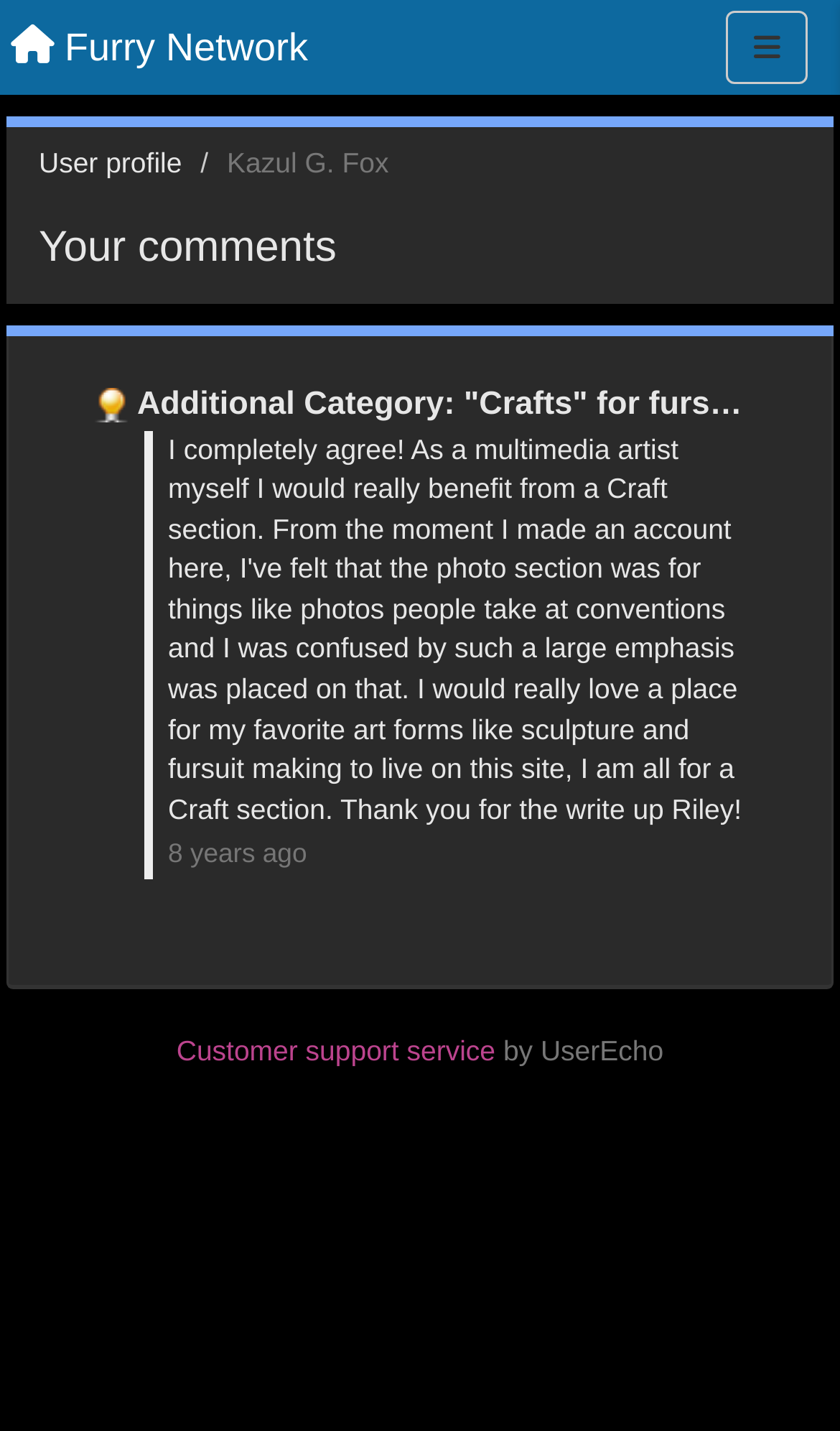Please respond in a single word or phrase: 
What is the section title above the 'Ideas' button?

Your comments